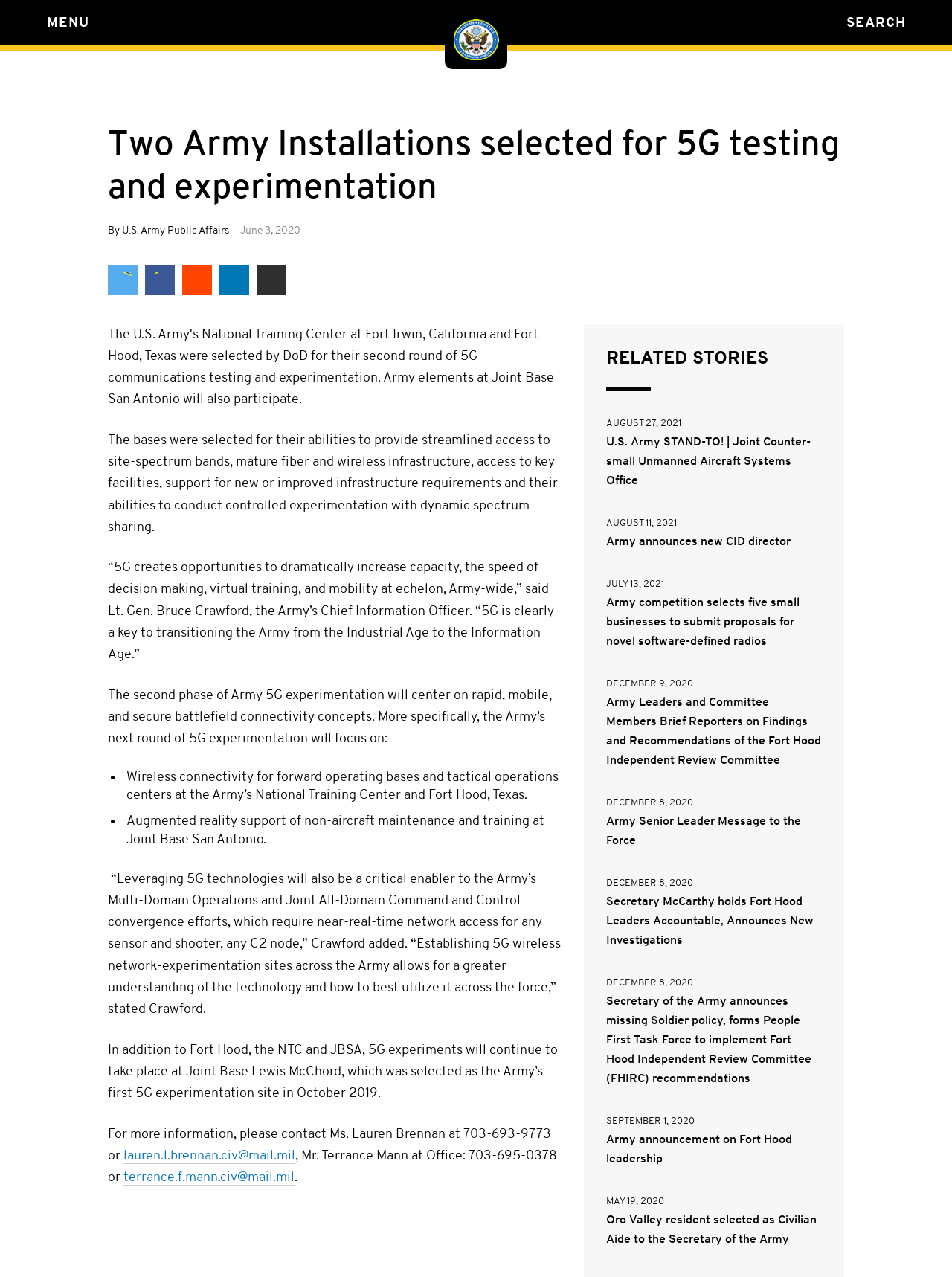Using the information shown in the image, answer the question with as much detail as possible: How many social media links are available?

I counted the number of social media links at the bottom of the webpage, which are Official U.S. Army Facebook, Twitter, Youtube, Flickr, and Instagram.